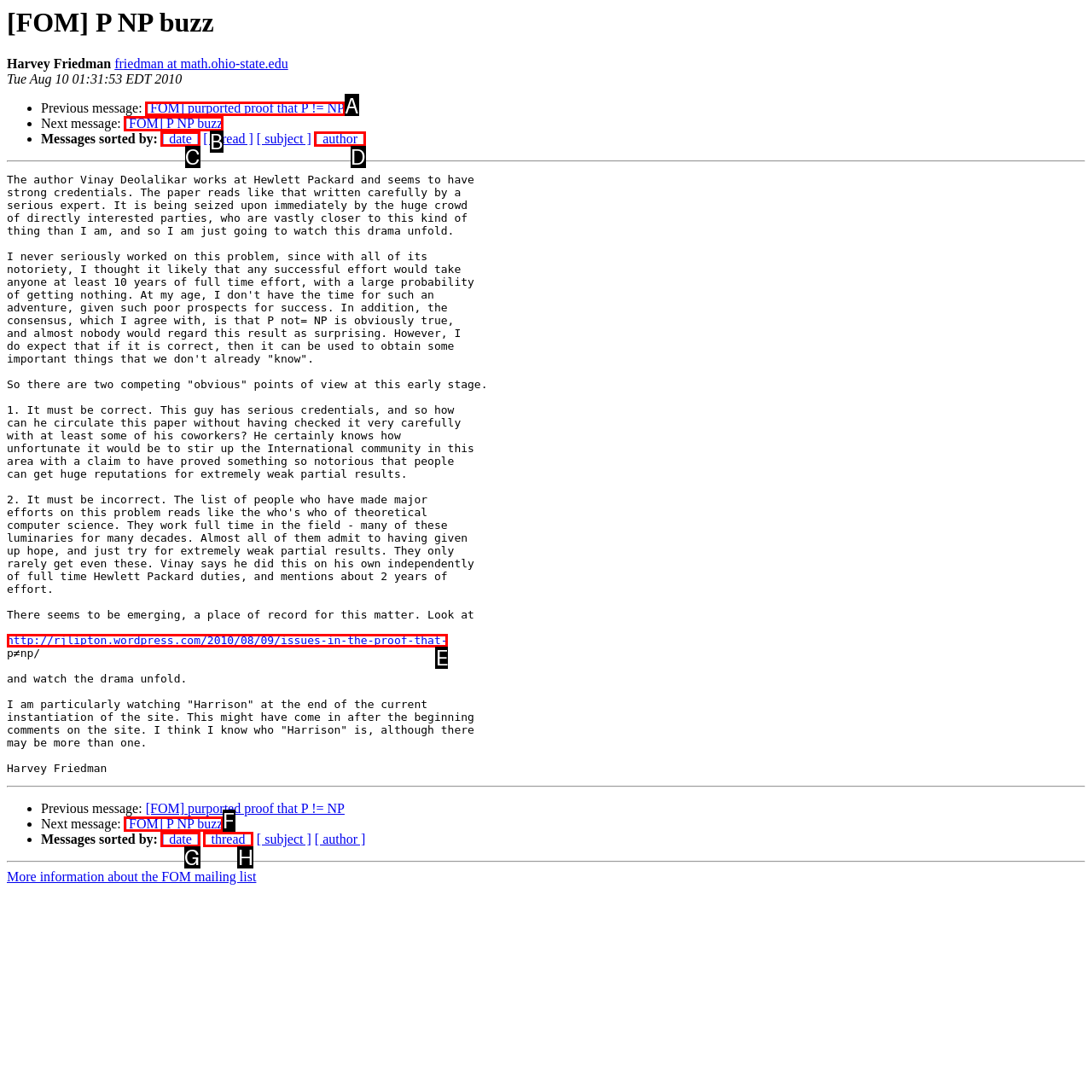Indicate the HTML element that should be clicked to perform the task: Visit the home page Reply with the letter corresponding to the chosen option.

None